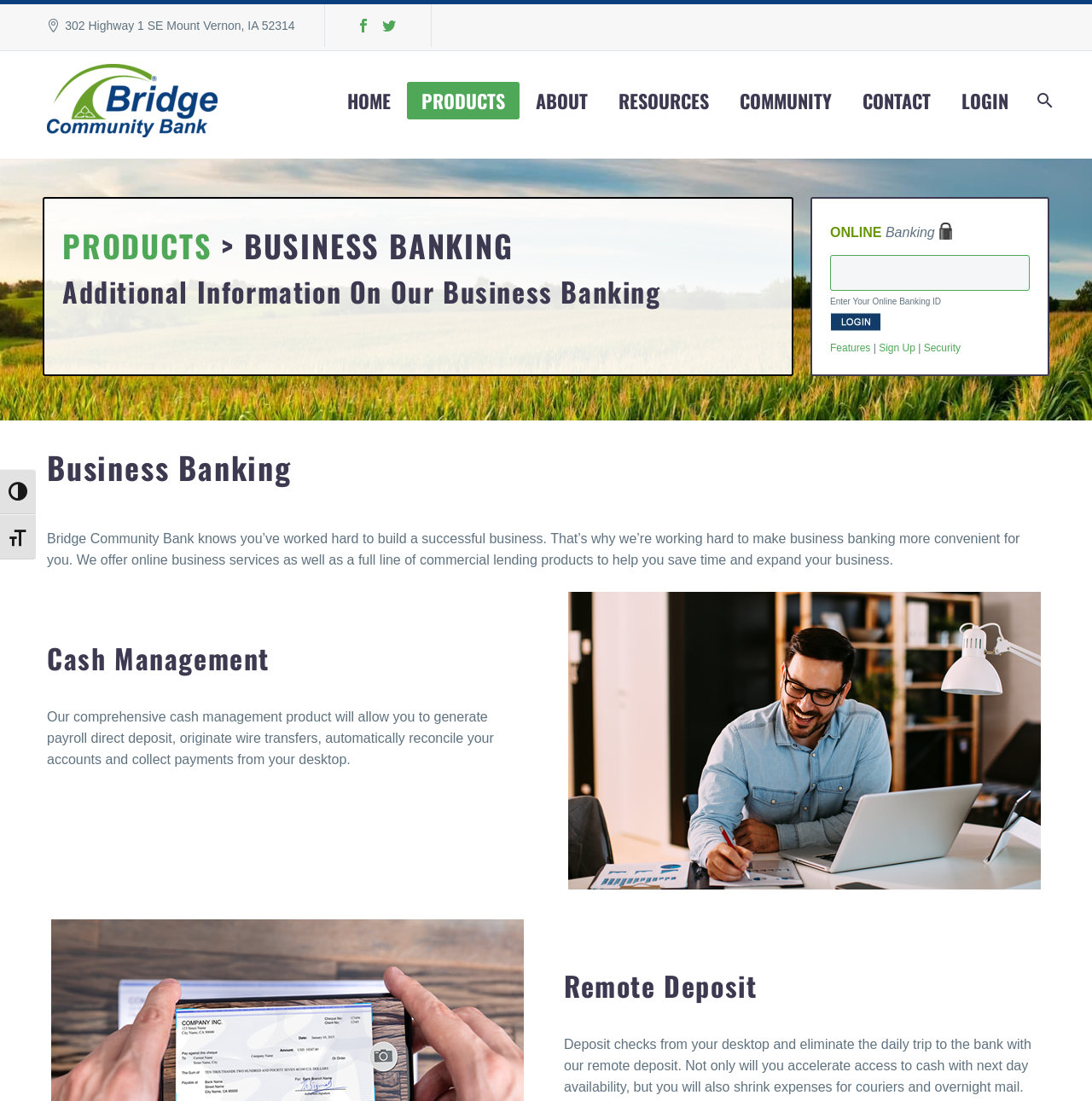Identify the bounding box coordinates of the clickable region necessary to fulfill the following instruction: "Toggle high contrast". The bounding box coordinates should be four float numbers between 0 and 1, i.e., [left, top, right, bottom].

[0.0, 0.426, 0.033, 0.467]